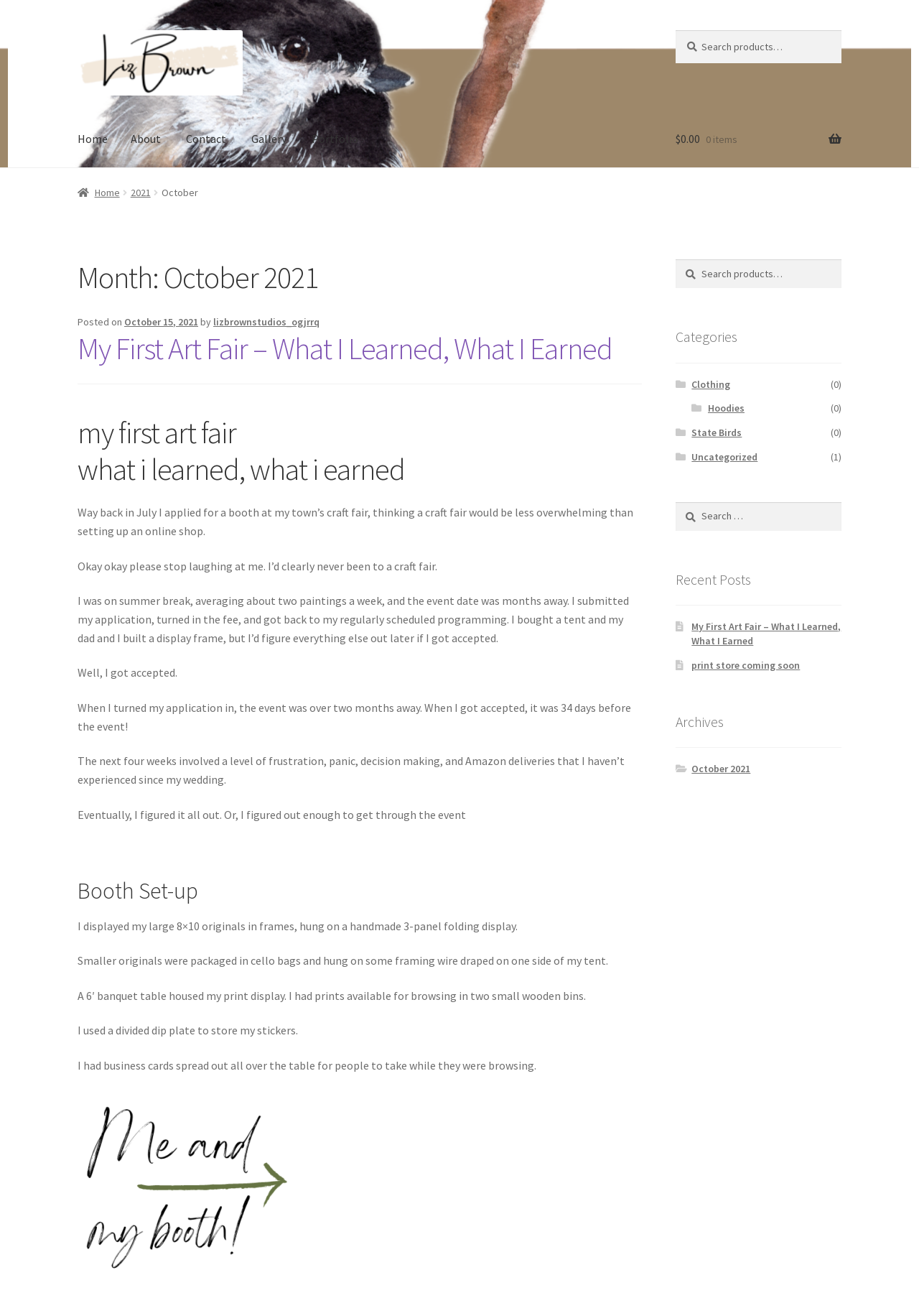Find the bounding box coordinates of the element to click in order to complete the given instruction: "View October 2021 archives."

[0.753, 0.579, 0.817, 0.589]